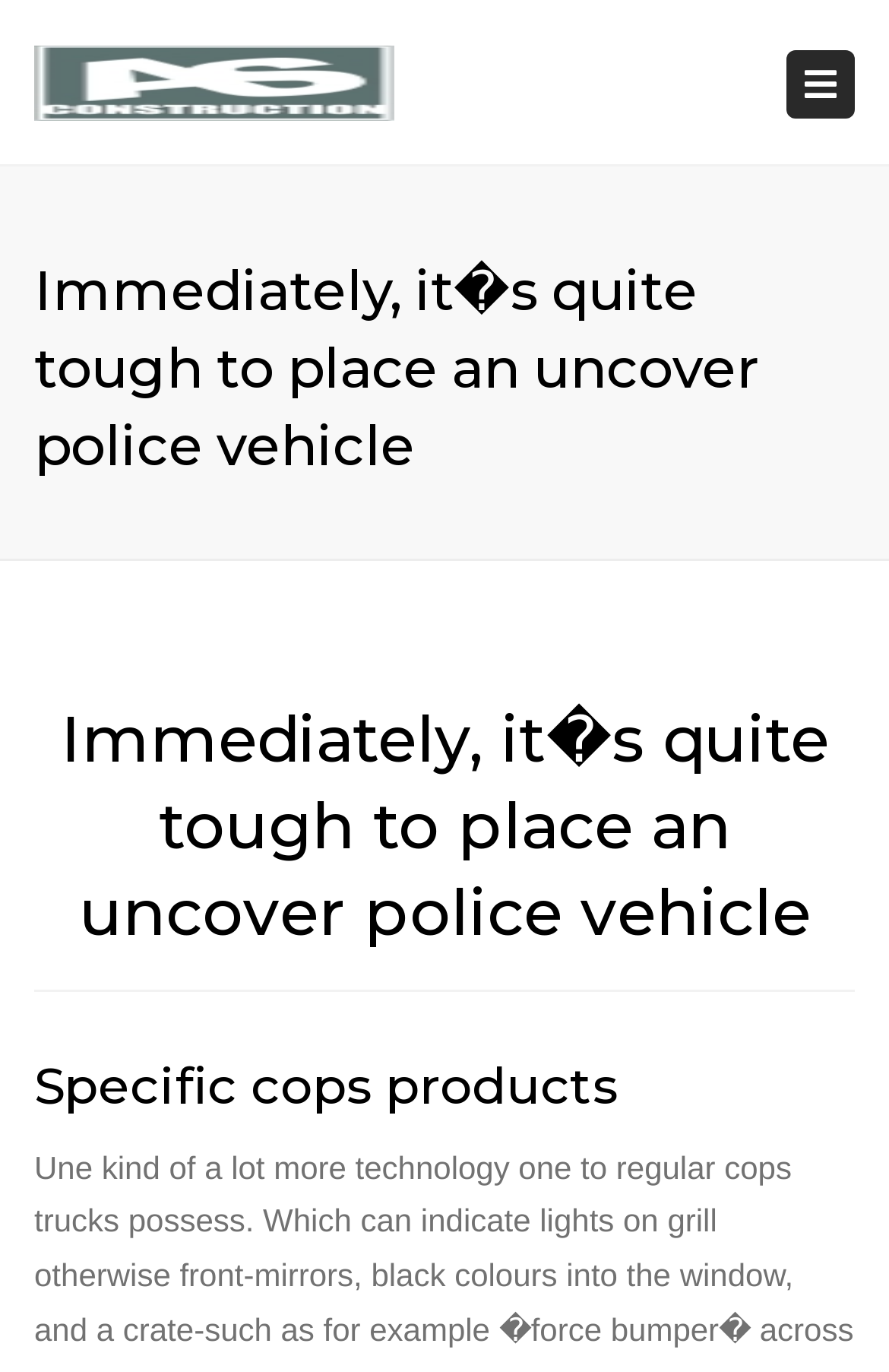Give an in-depth explanation of the webpage layout and content.

The webpage appears to be a website for Asia Speed Construction, with a focus on police vehicles. At the top left of the page, there is a logo image with the text "Asia Speed Construction" next to it, which is also a clickable link. 

Below the logo, there is a heading that reads "Immediately, it�s quite tough to place an uncover police vehicle", which seems to be a title or a main topic of the webpage. 

On the top right side of the page, there is a button labeled "Toggle navigation", which suggests that the webpage has a navigation menu that can be toggled on and off.

Further down the page, there is another heading that repeats the same title "Immediately, it�s quite tough to place an uncover police vehicle", followed by a subheading that reads "Specific cops products". This suggests that the webpage may be discussing or showcasing specific products related to police vehicles.